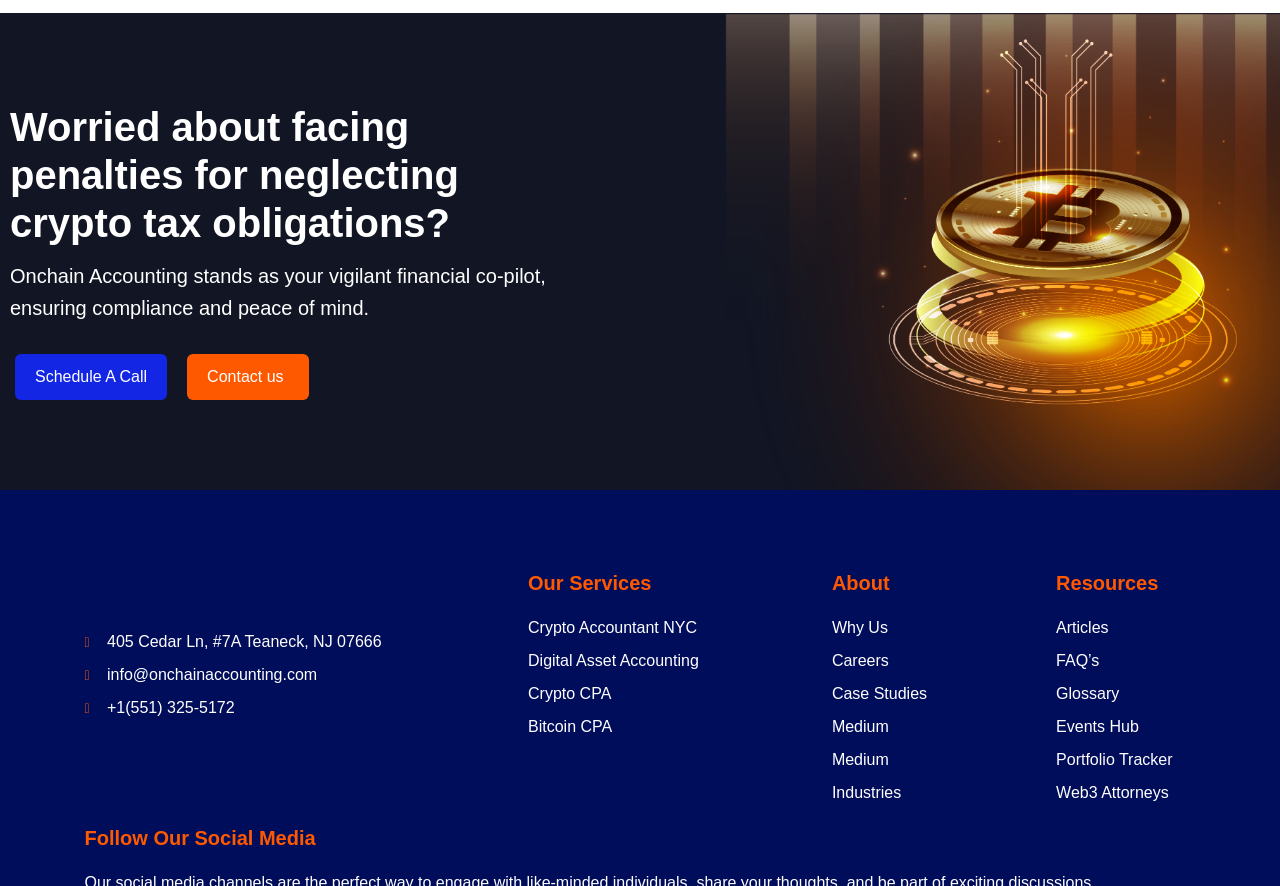How can I contact the company? Please answer the question using a single word or phrase based on the image.

Schedule a call or contact us